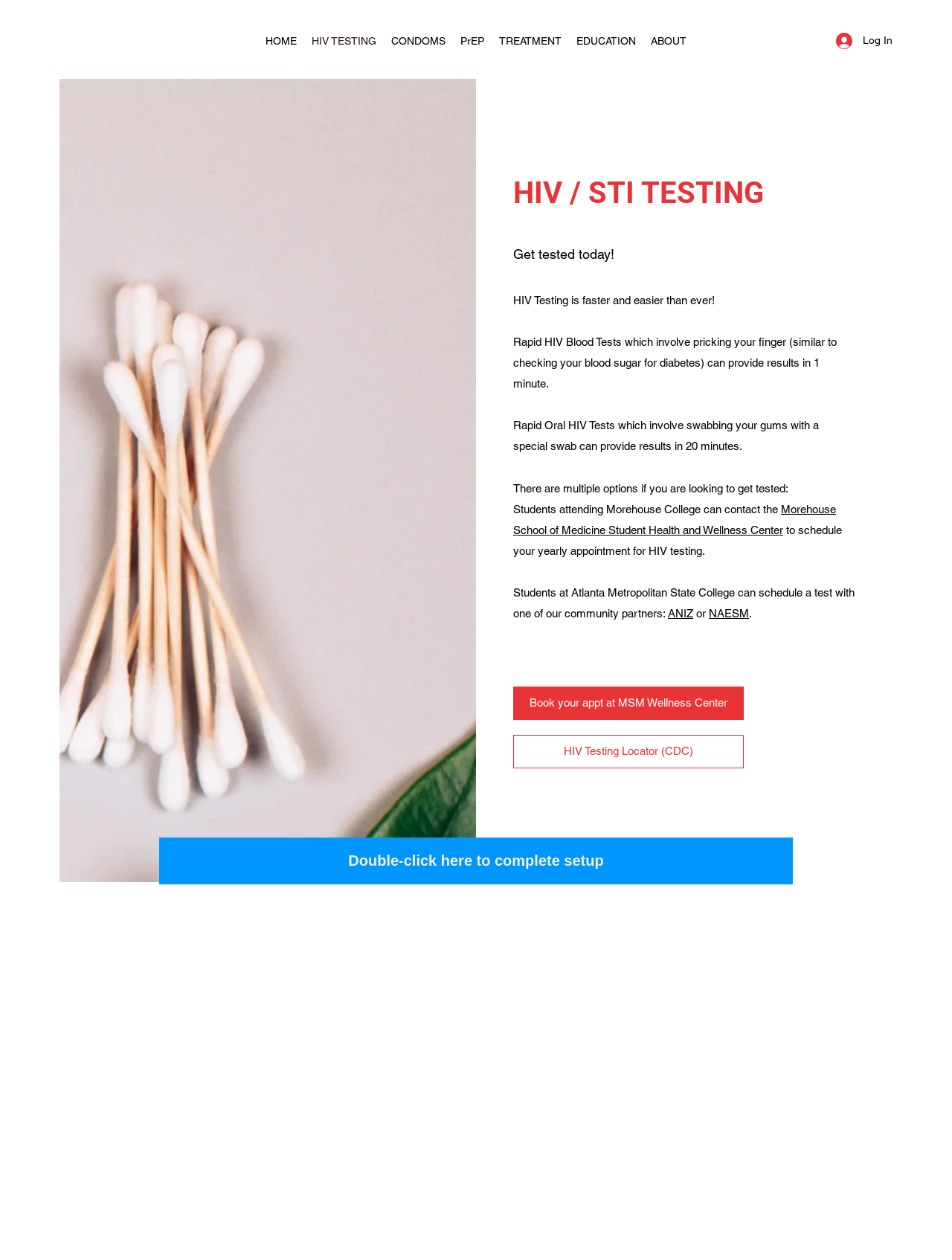Please identify the bounding box coordinates of the region to click in order to complete the given instruction: "Click the Morehouse School of Medicine Student Health and Wellness Center link". The coordinates should be four float numbers between 0 and 1, i.e., [left, top, right, bottom].

[0.539, 0.399, 0.878, 0.426]